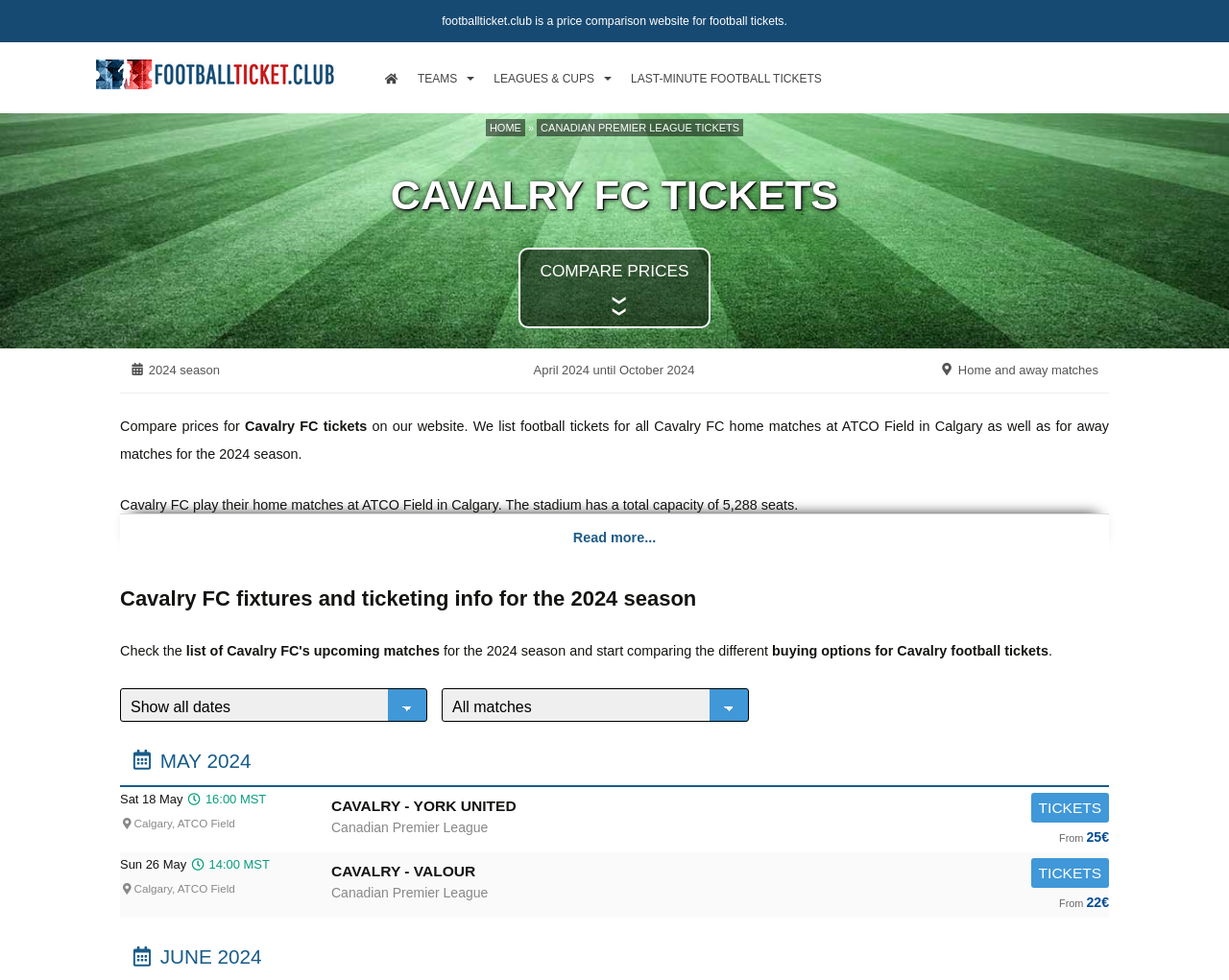Illustrate the webpage's structure and main components comprehensively.

This webpage is a ticket comparison website for football matches, specifically focused on Cavalry FC, a Canadian Premier League team. At the top of the page, there is a brief description of the website, stating that it is a price comparison website for football tickets. Below this, there is a link to the website's homepage and a navigation menu with links to various football teams, leagues, and cups.

On the left side of the page, there is a list of links to different football teams, including English teams like Manchester United, Arsenal, and Liverpool, as well as European teams like Real Madrid, Barcelona, and Bayern Munich. There are also links to teams from other regions, such as the Americas and Asia.

In the main content area, there is a heading that reads "Cavalry FC Tickets" and a link to compare prices for Cavalry FC tickets. Below this, there is information about the 2024 season, including the dates of the season and the types of matches available. There are also static text elements that provide additional context about the tickets being compared.

At the bottom of the page, there are more links to other football leagues and cups, including the Champions League, Europa League, and Women's Football. There is also a link to last-minute football tickets and a call to action to compare prices for Cavalry FC tickets.